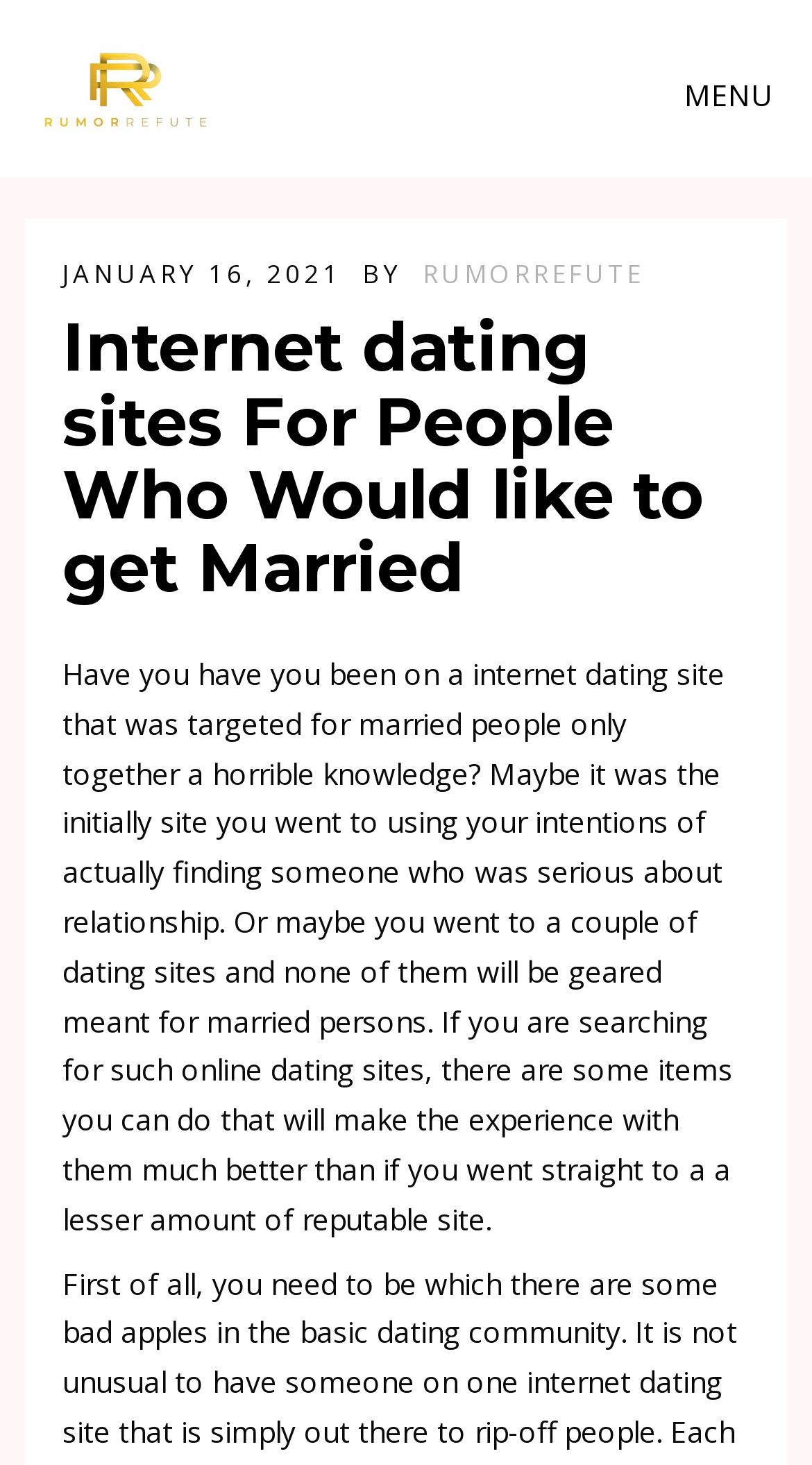Kindly respond to the following question with a single word or a brief phrase: 
What is the date mentioned in the webpage?

JANUARY 16, 2021